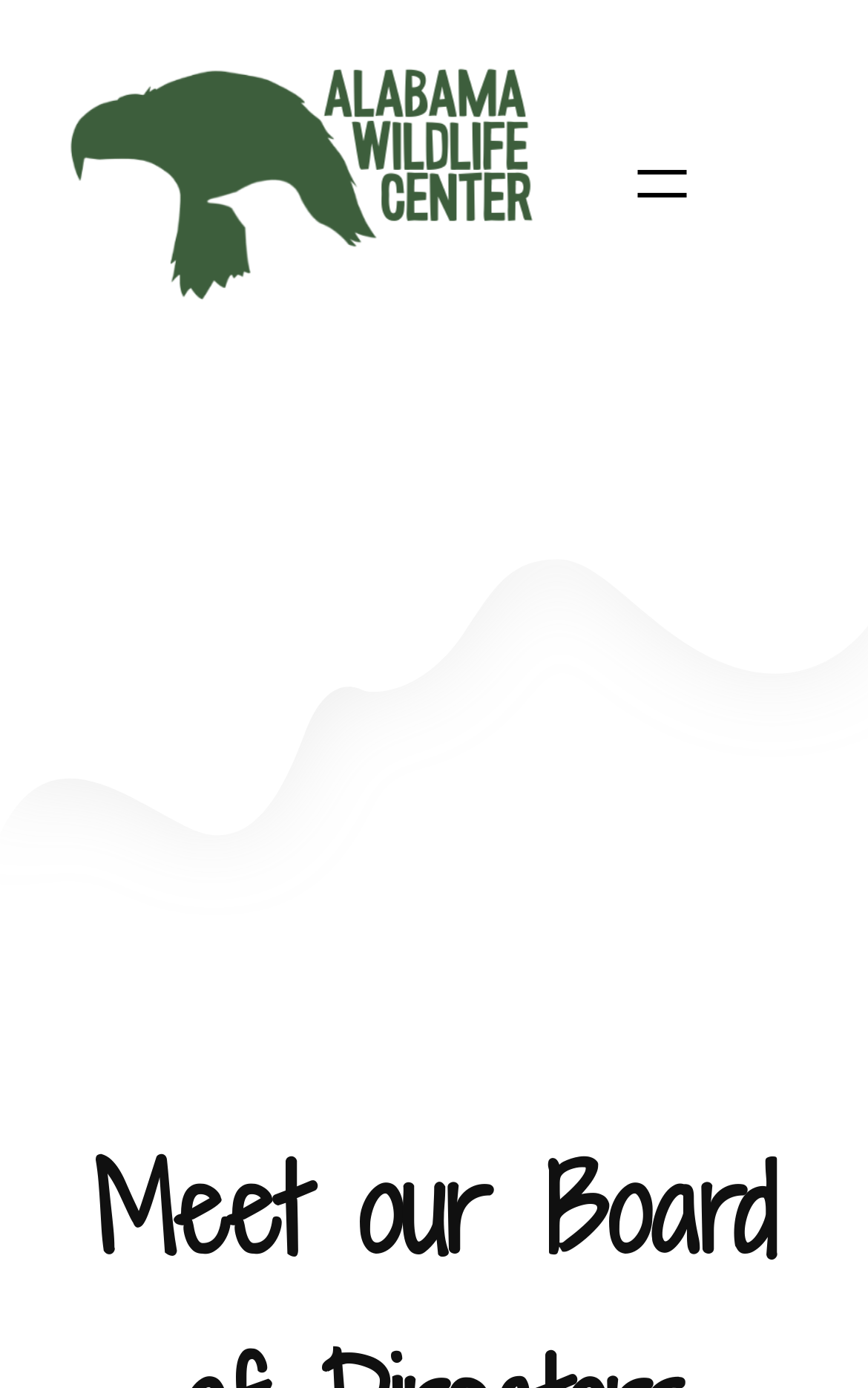Using the webpage screenshot and the element description alt="Alabama Wildlife Center", determine the bounding box coordinates. Specify the coordinates in the format (top-left x, top-left y, bottom-right x, bottom-right y) with values ranging from 0 to 1.

[0.077, 0.048, 0.618, 0.218]